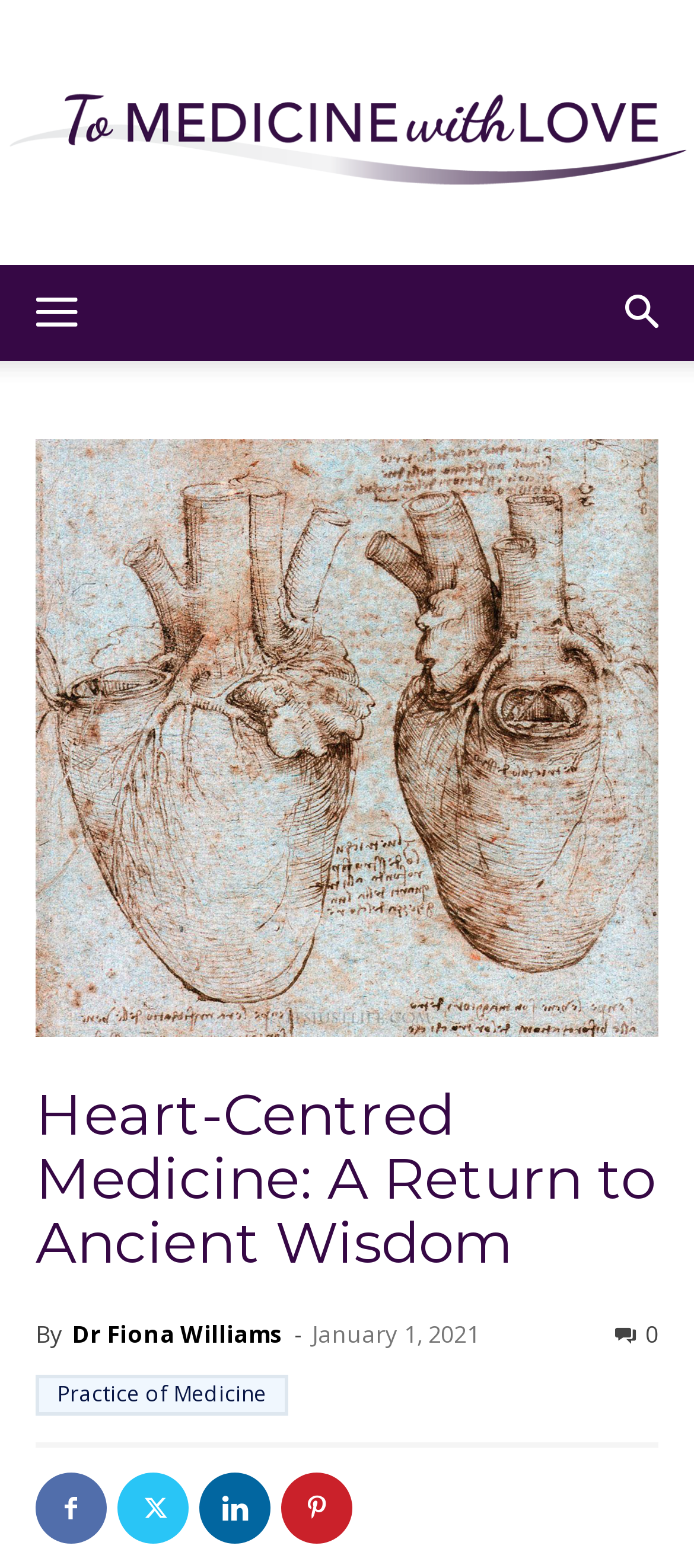Please indicate the bounding box coordinates of the element's region to be clicked to achieve the instruction: "Visit the 'Practice of Medicine' page". Provide the coordinates as four float numbers between 0 and 1, i.e., [left, top, right, bottom].

[0.051, 0.877, 0.415, 0.903]